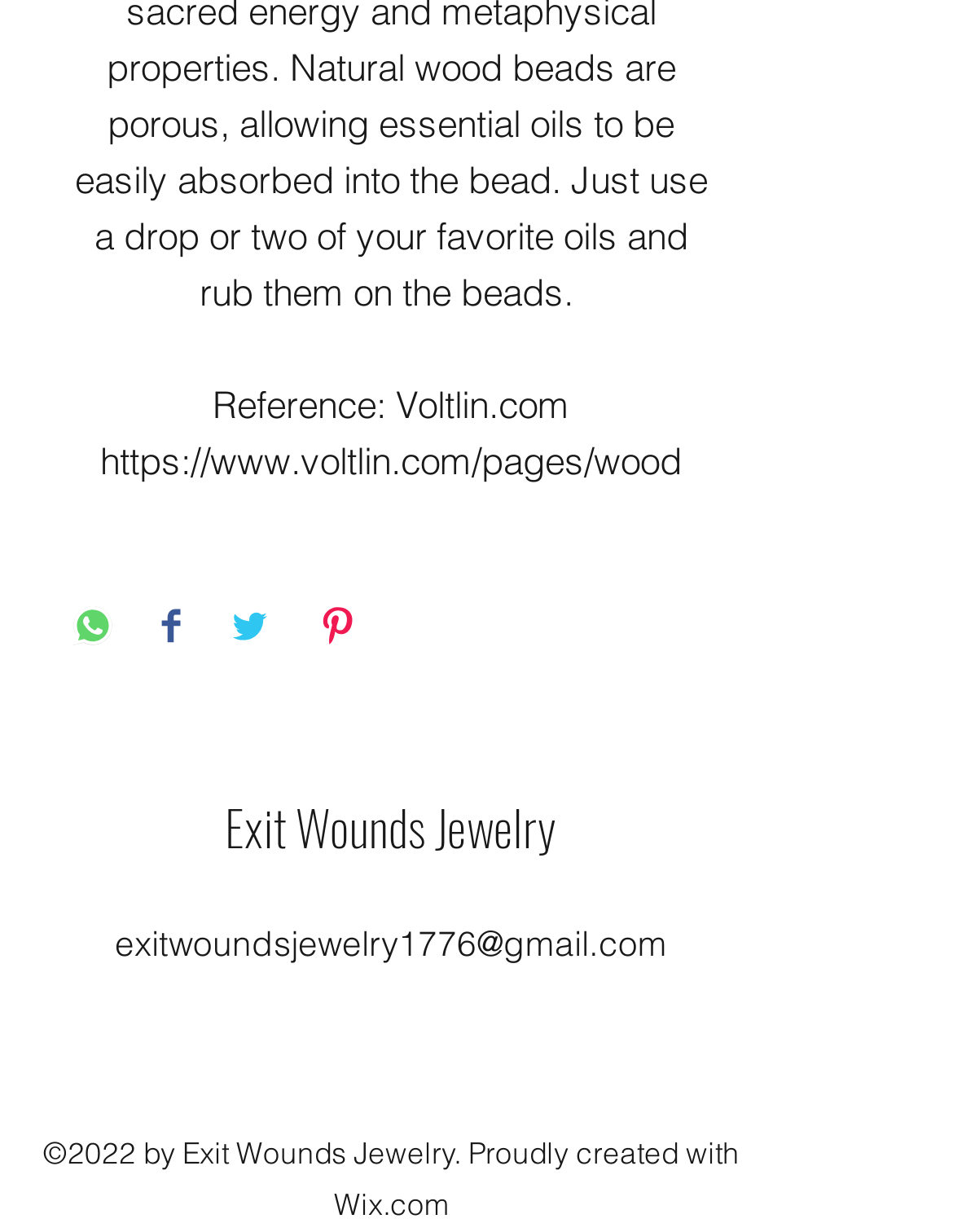Look at the image and write a detailed answer to the question: 
What is the website's email address?

I found the email address by looking at the links in the contentinfo section, specifically the link with the text 'exitwoundsjewelry1776@gmail.com'.